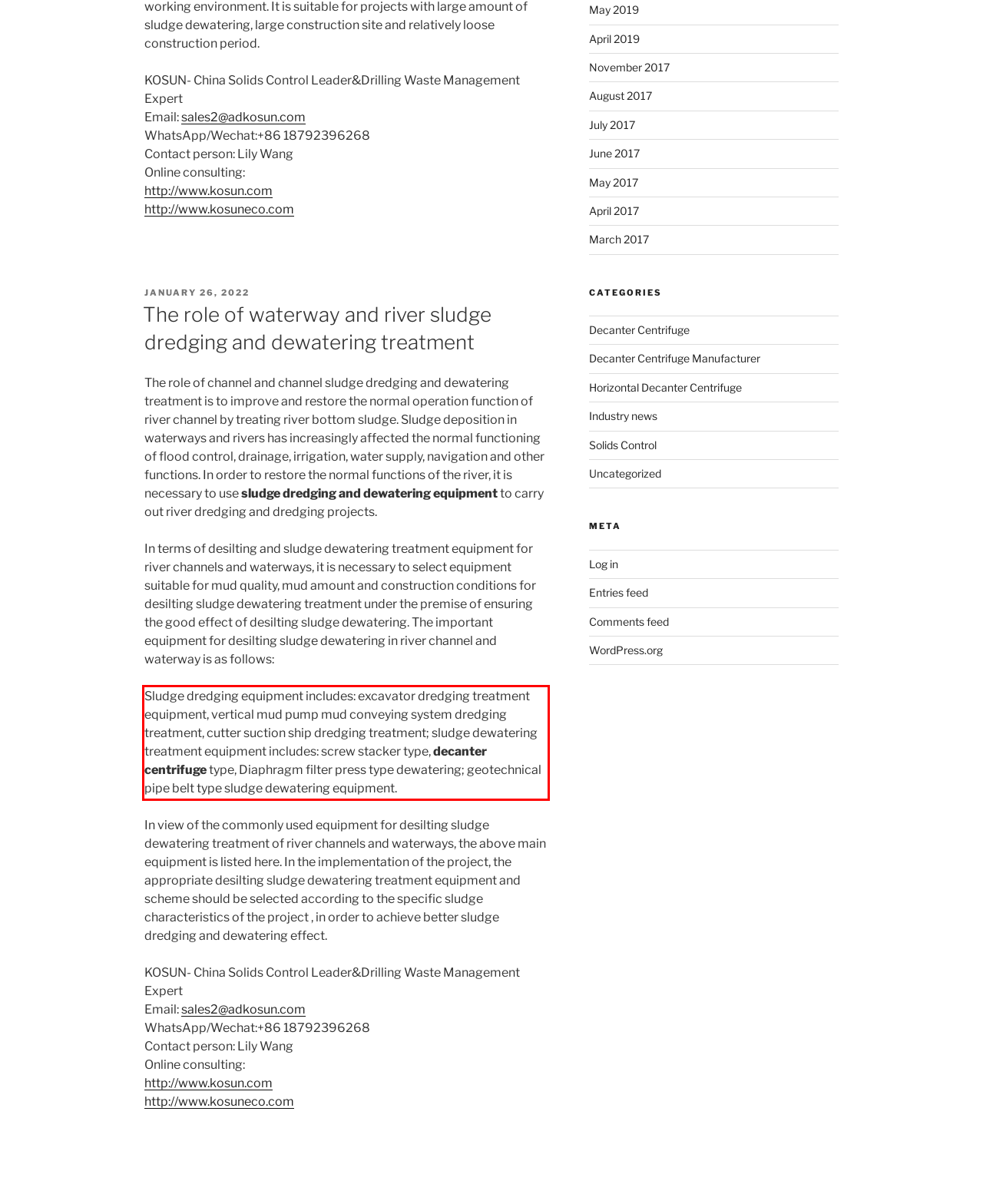Please recognize and transcribe the text located inside the red bounding box in the webpage image.

Sludge dredging equipment includes: excavator dredging treatment equipment, vertical mud pump mud conveying system dredging treatment, cutter suction ship dredging treatment; sludge dewatering treatment equipment includes: screw stacker type, decanter centrifuge type, Diaphragm filter press type dewatering; geotechnical pipe belt type sludge dewatering equipment.